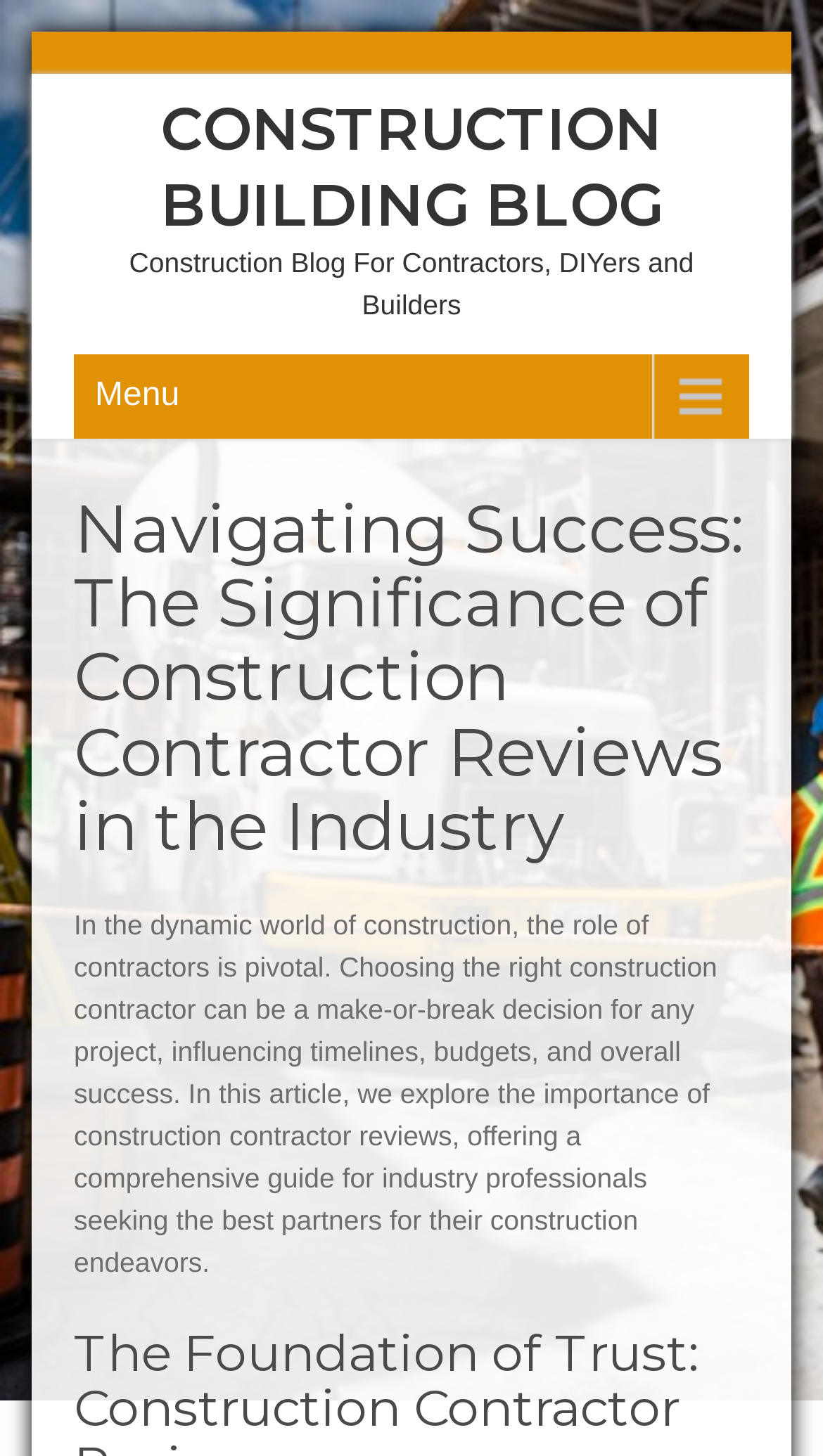Given the element description "Construction Building Blog", identify the bounding box of the corresponding UI element.

[0.195, 0.064, 0.805, 0.165]